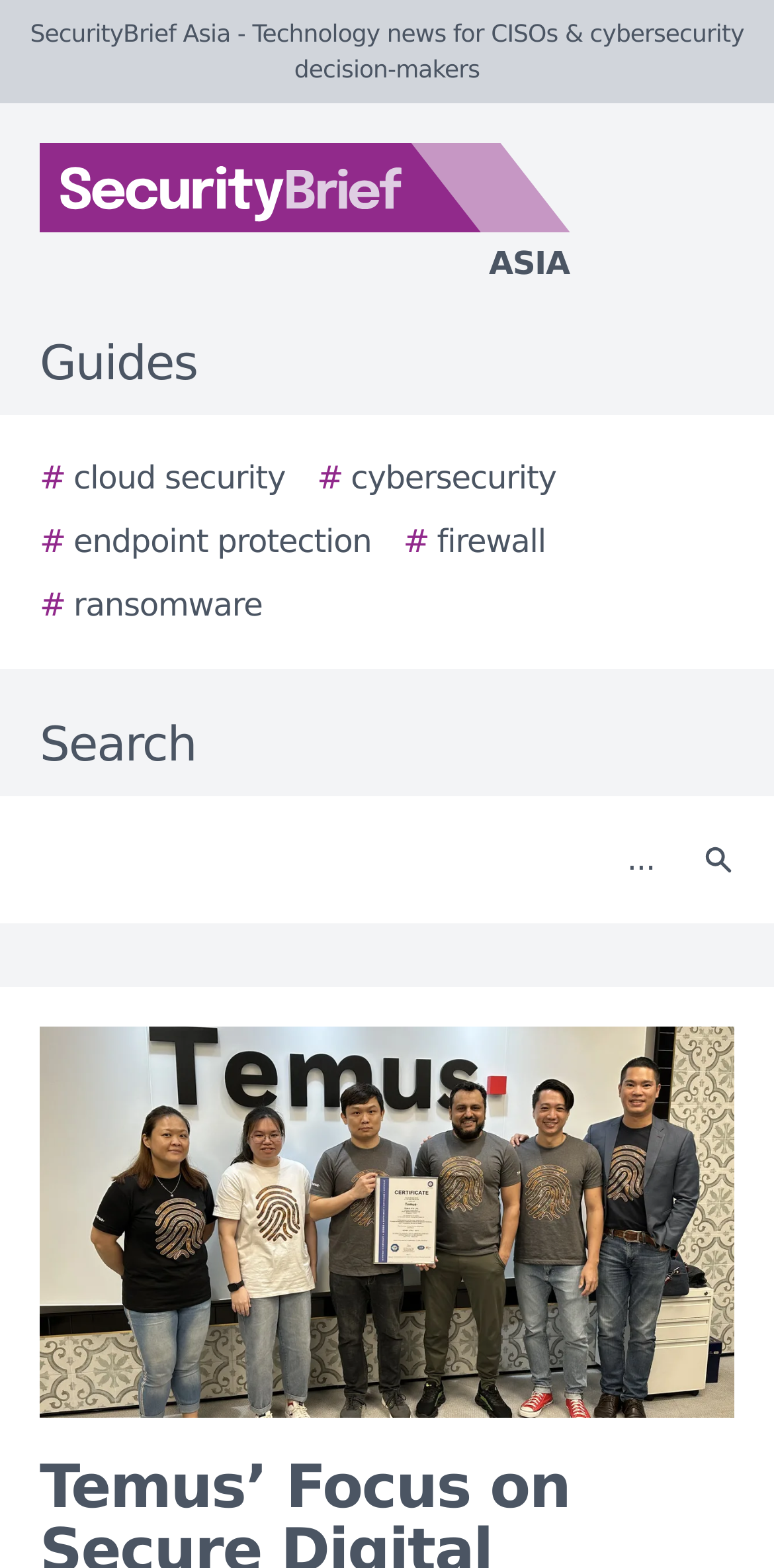Determine the bounding box coordinates of the element's region needed to click to follow the instruction: "Search for cloud security". Provide these coordinates as four float numbers between 0 and 1, formatted as [left, top, right, bottom].

[0.051, 0.29, 0.369, 0.32]